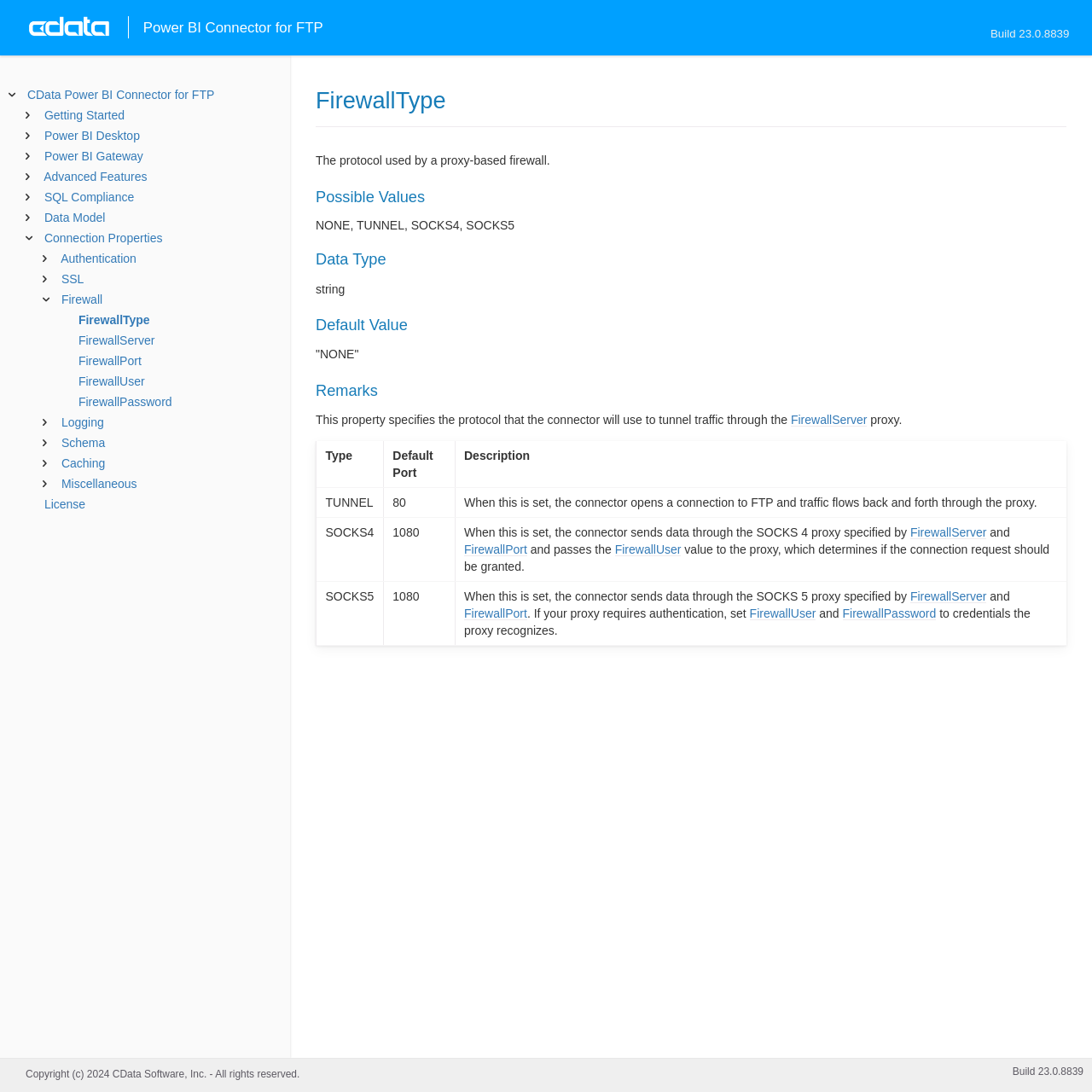Please pinpoint the bounding box coordinates for the region I should click to adhere to this instruction: "View FirewallType details".

[0.072, 0.287, 0.137, 0.299]